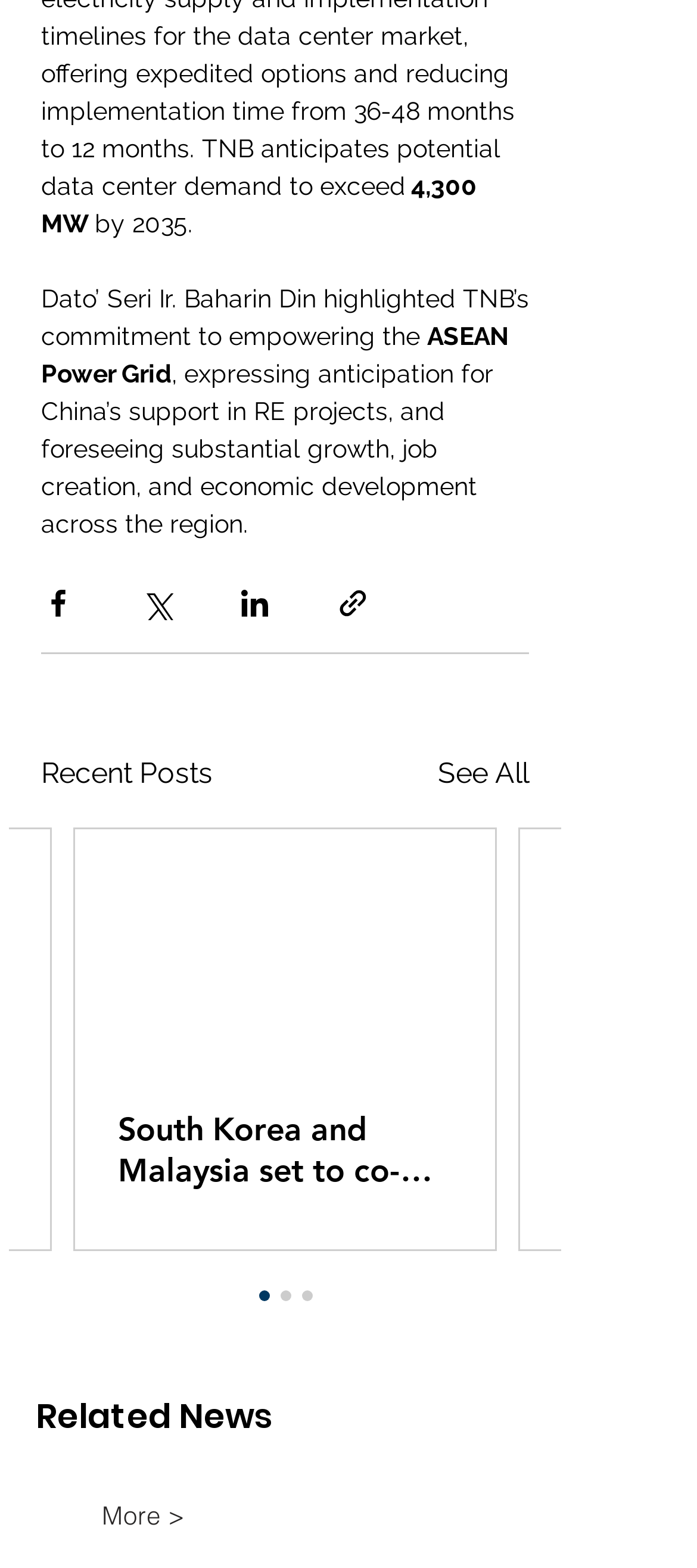Determine the coordinates of the bounding box for the clickable area needed to execute this instruction: "Read the article".

[0.108, 0.528, 0.71, 0.679]